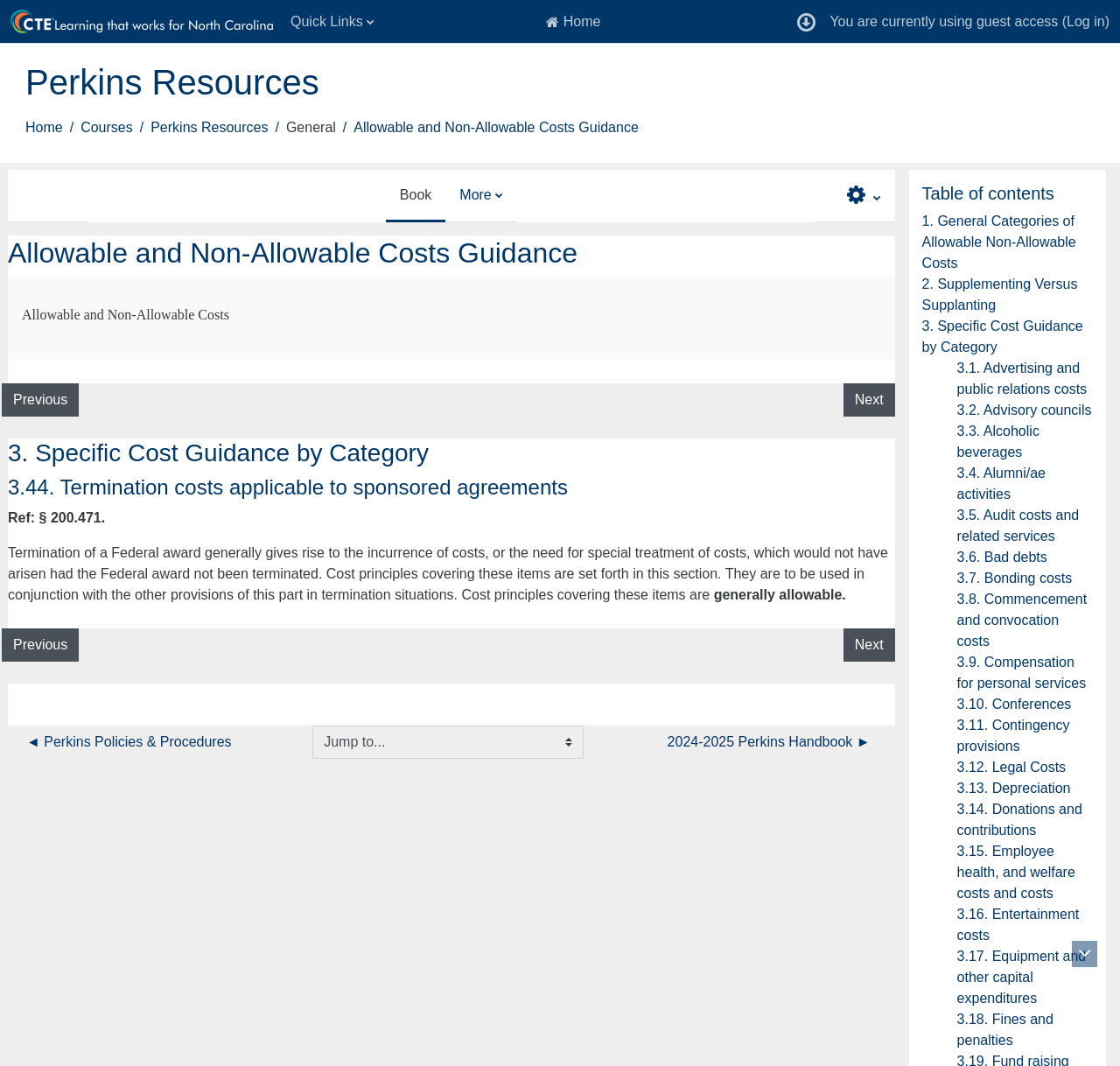Identify the bounding box coordinates of the area you need to click to perform the following instruction: "Click on the 'Log in' link".

[0.952, 0.01, 0.986, 0.03]